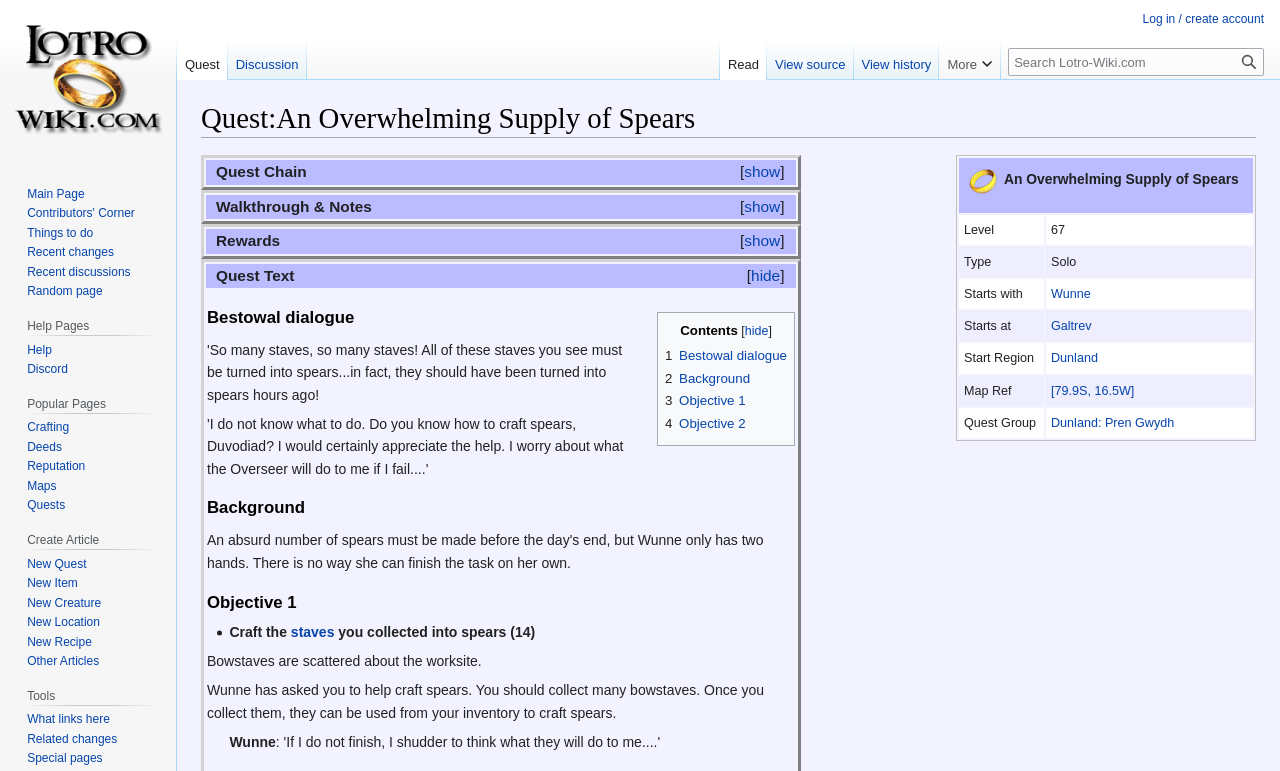Provide a one-word or brief phrase answer to the question:
What is the map reference of the quest?

[79.9S, 16.5W]